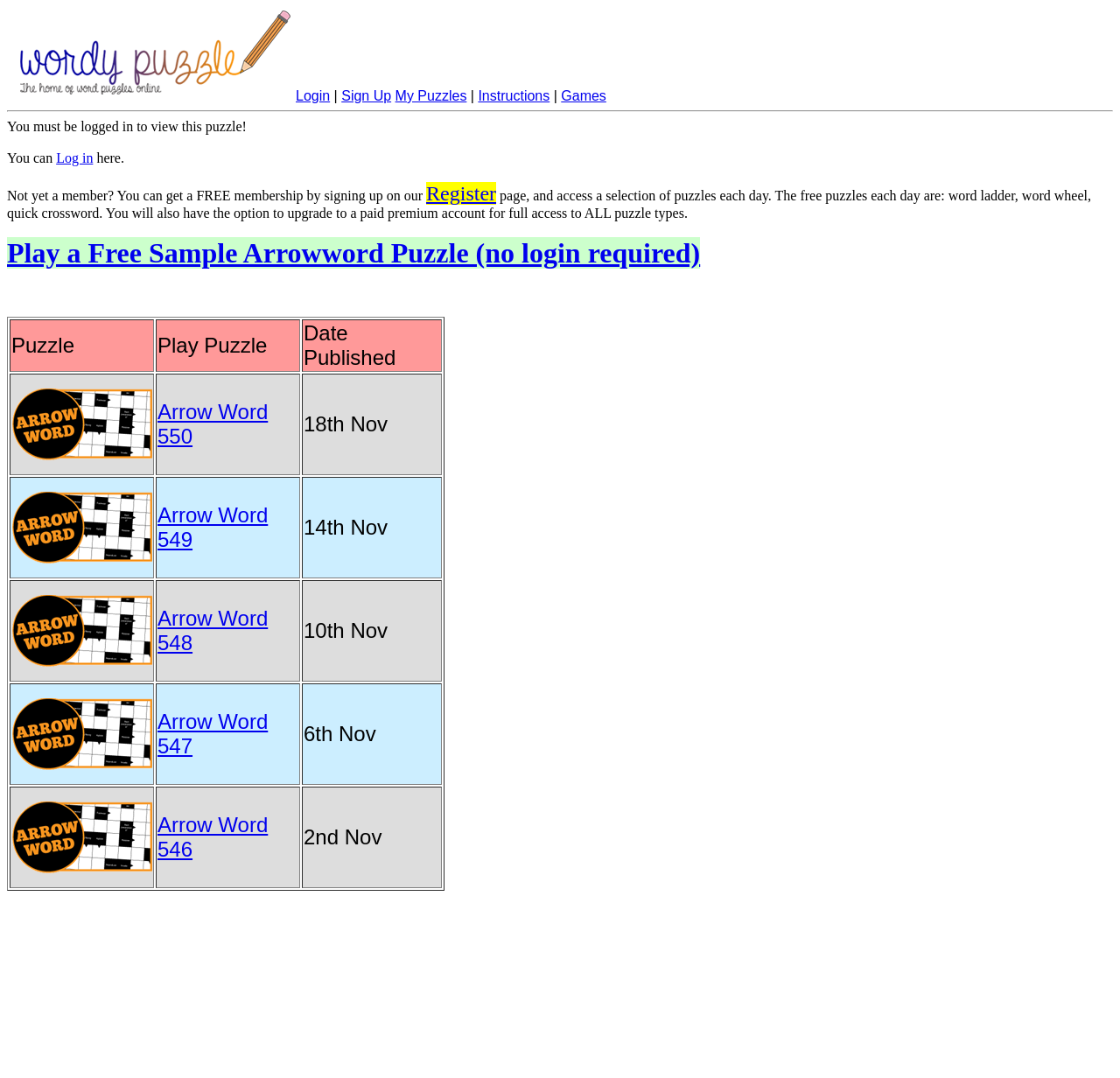Please look at the image and answer the question with a detailed explanation: How many Arrow Word puzzles are listed?

The table lists five Arrow Word puzzles, each with a unique number and date. The puzzles are listed in separate rows of the table.